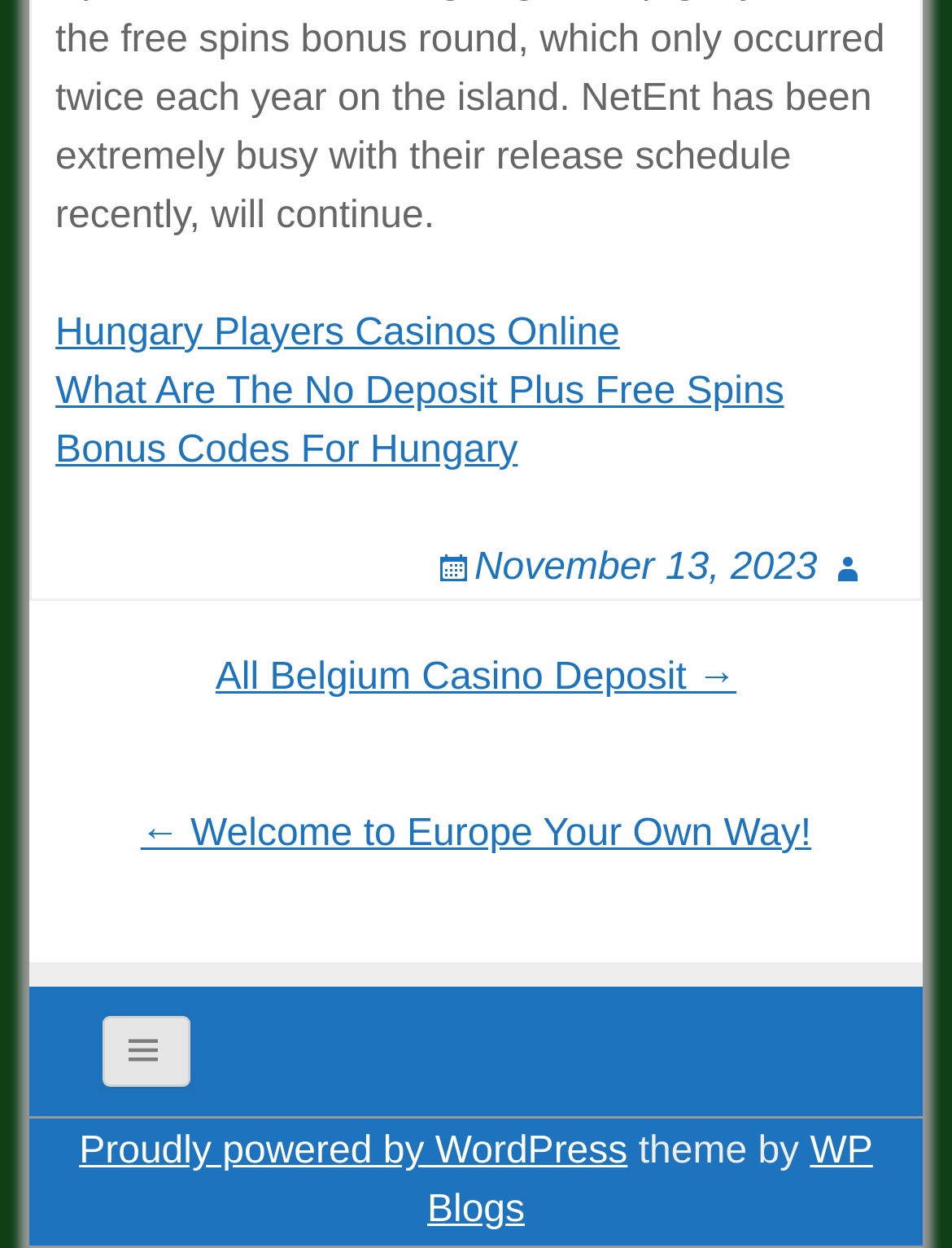How many navigation links are there? Examine the screenshot and reply using just one word or a brief phrase.

2